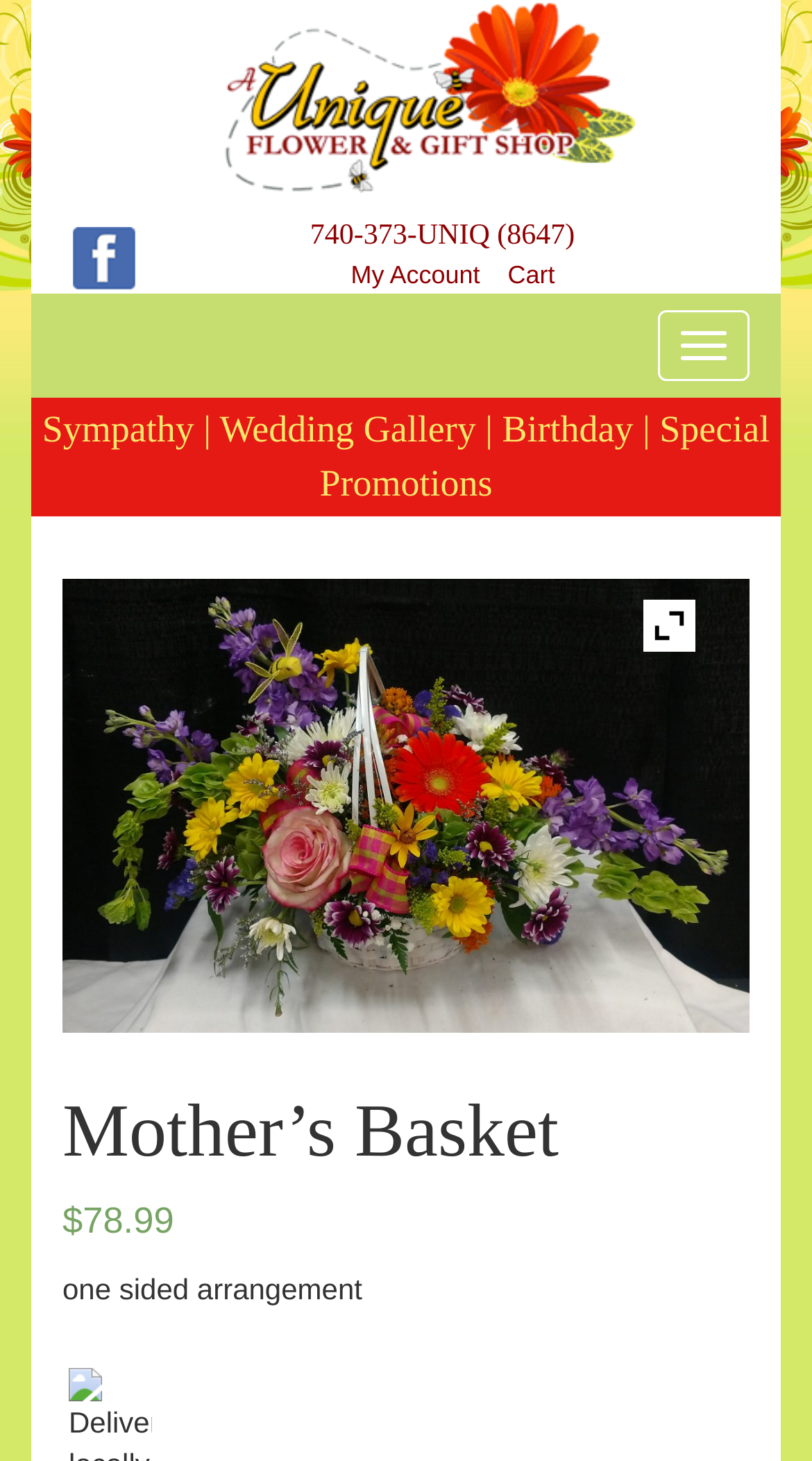Illustrate the webpage with a detailed description.

This webpage is about Mother's Basket, a unique flower and gift shop. At the top left, there is a link to the shop's name, "Mother's Basket | A Unique Flower & Gift Shop". Below it, there are several links to social media and contact information, including a Facebook page with an accompanying image, a phone number, and a link to "My Account" and "Cart". 

On the top right, there is a button to toggle navigation, which controls the navbar. Below the top section, there are several links to different categories, including "Sympathy", "Wedding Gallery", "Birthday", and "Special Promotions". These links are arranged horizontally across the page.

Further down, there is a large link that takes up most of the width of the page, with an accompanying image. This link appears to be a promotional item, with a price of $78.99 and a description of "one sided arrangement". 

At the very bottom of the page, there is a large heading that repeats the shop's name, "Mother's Basket".